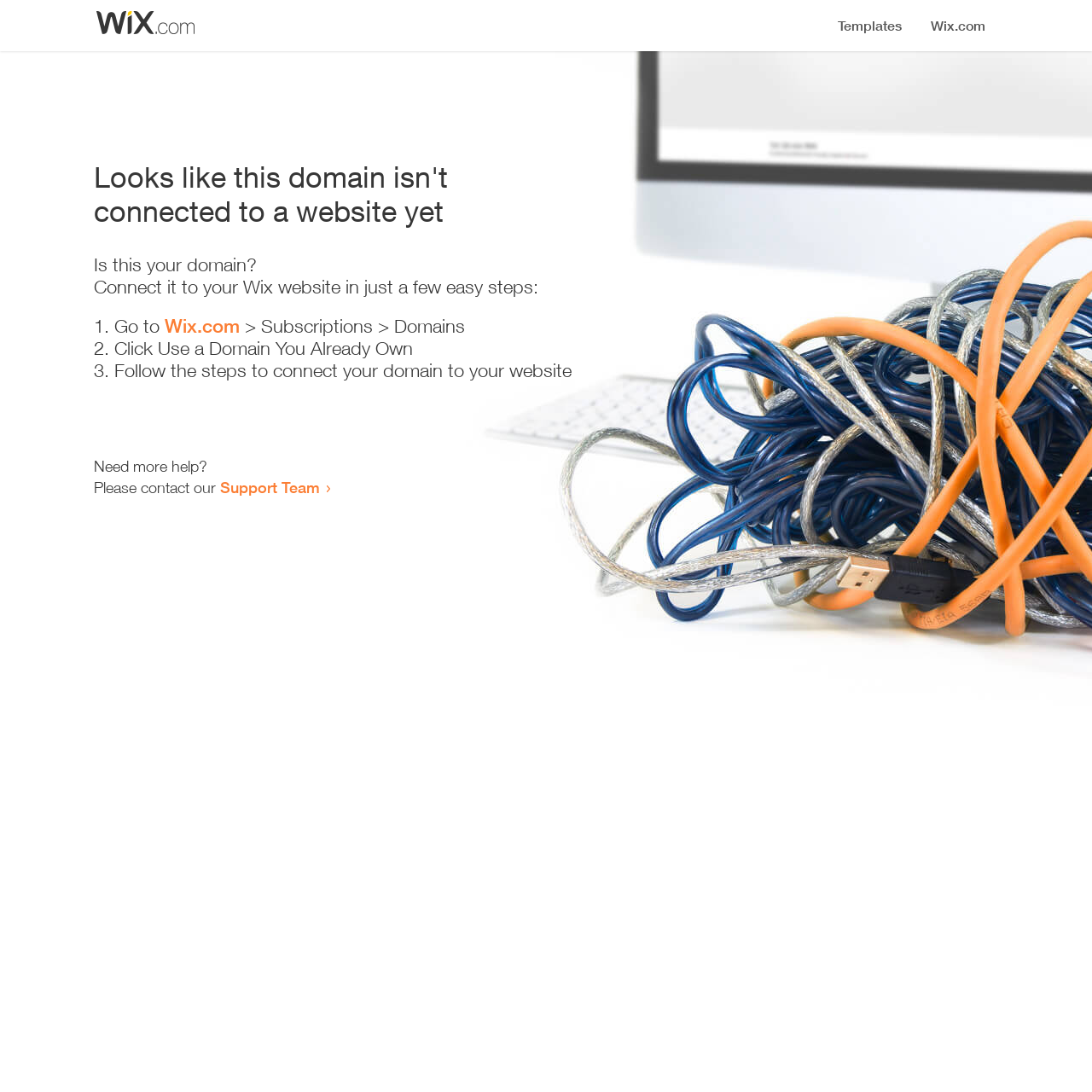What is the main issue with this domain?
Look at the image and answer the question using a single word or phrase.

Not connected to a website